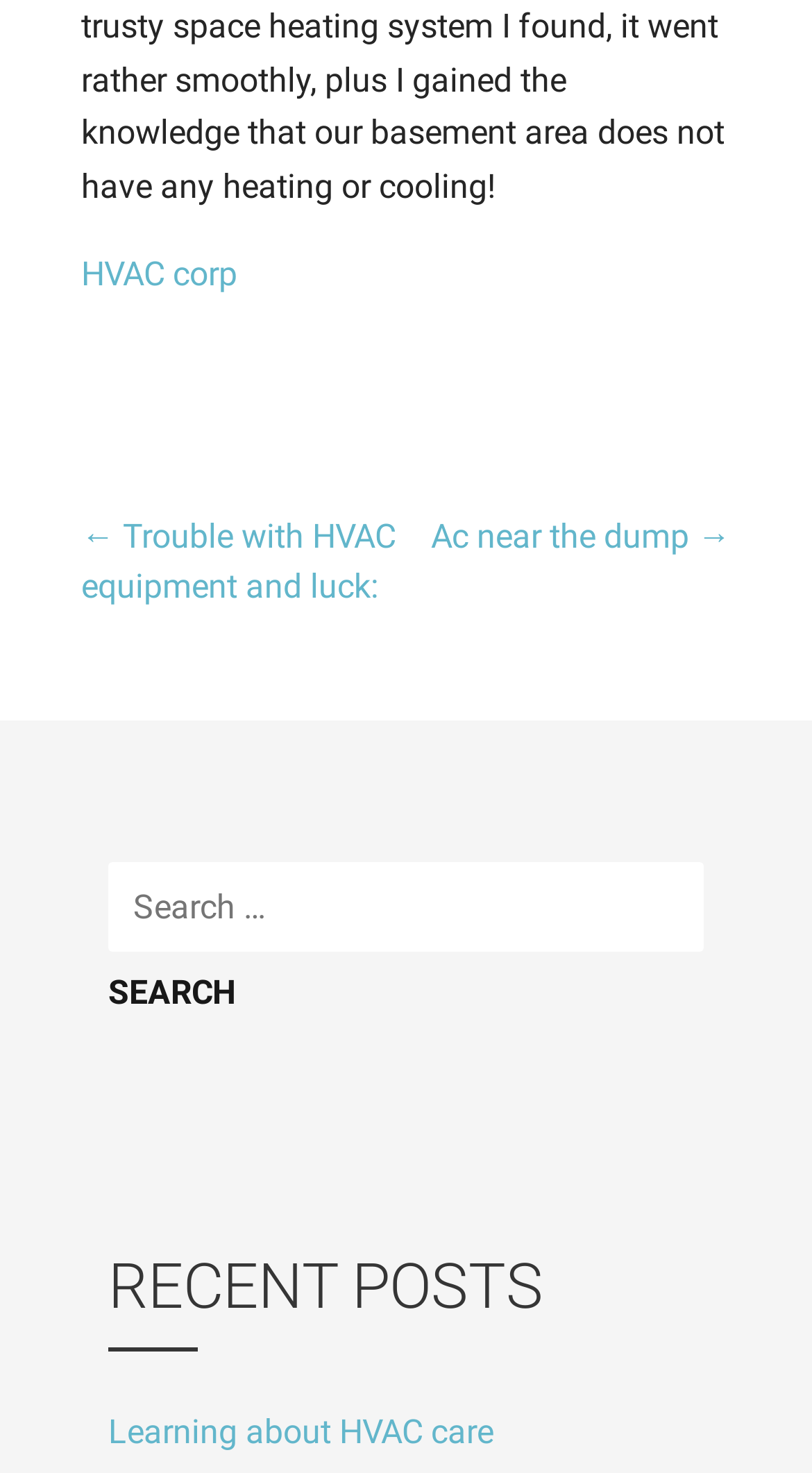Given the element description "Start Here" in the screenshot, predict the bounding box coordinates of that UI element.

None